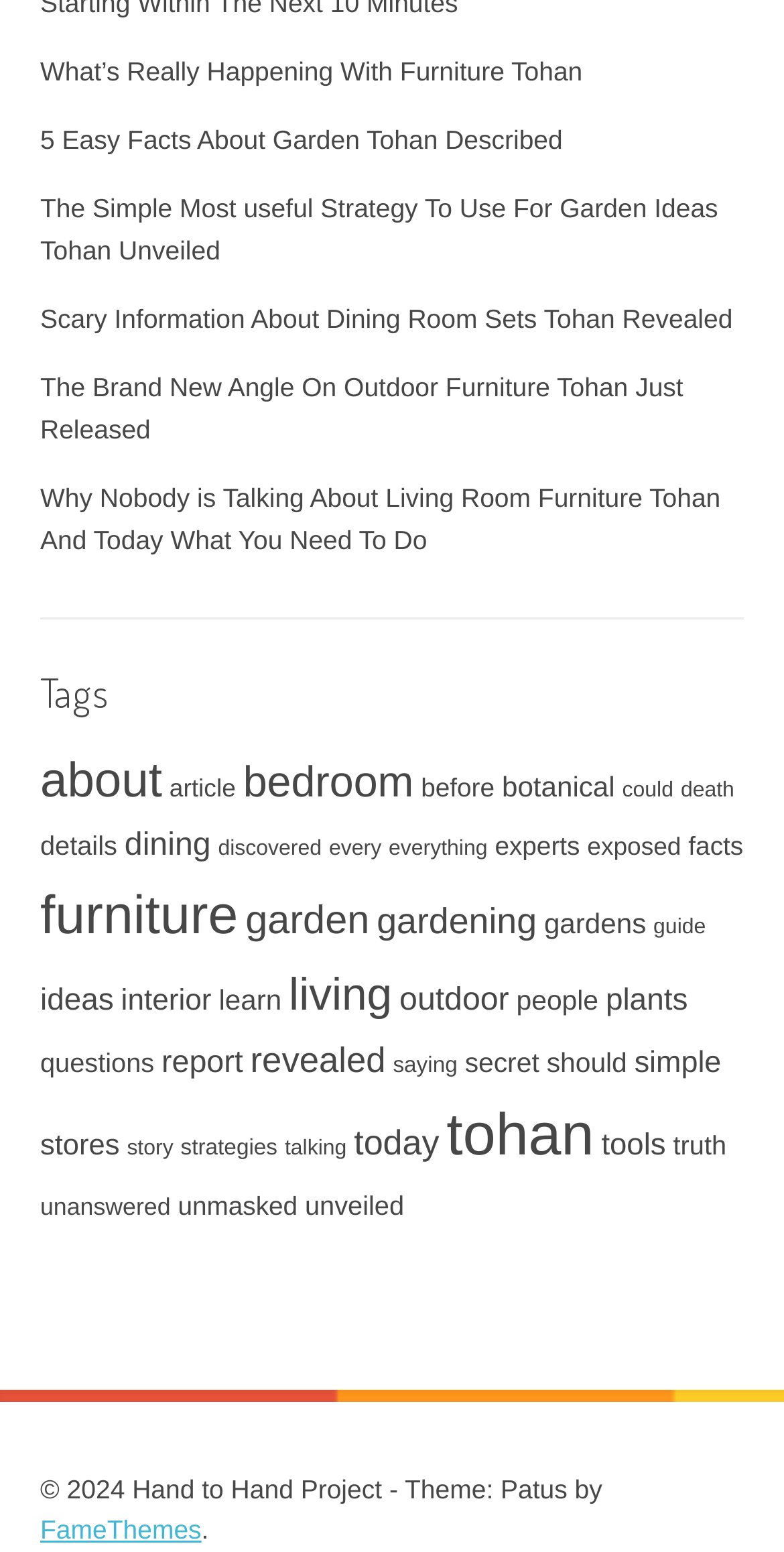Please find the bounding box coordinates for the clickable element needed to perform this instruction: "Explore 'furniture' category".

[0.051, 0.57, 0.304, 0.609]